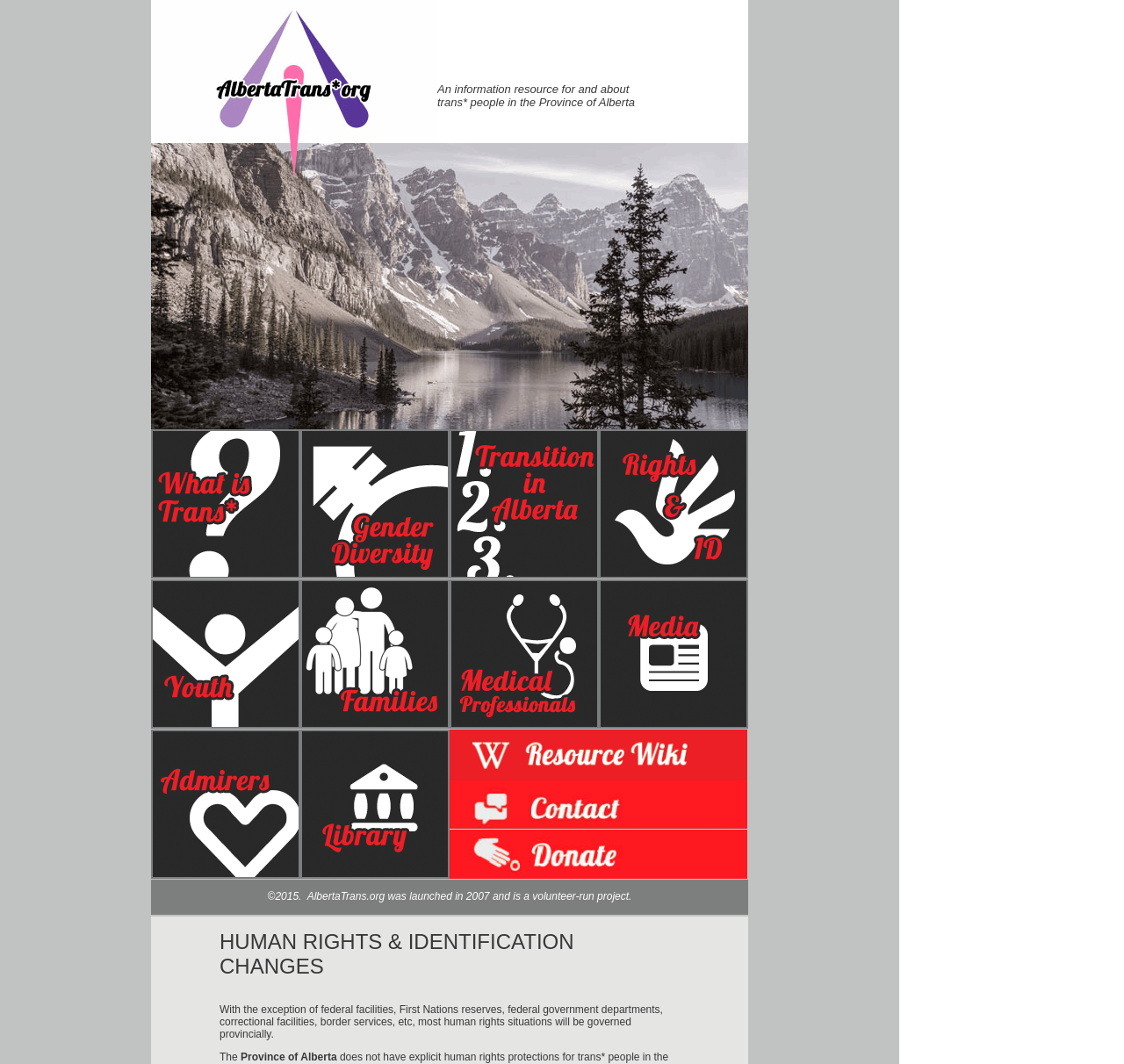Please locate the bounding box coordinates of the element that needs to be clicked to achieve the following instruction: "Contact through 'contact.jpg'". The coordinates should be four float numbers between 0 and 1, i.e., [left, top, right, bottom].

[0.399, 0.768, 0.665, 0.782]